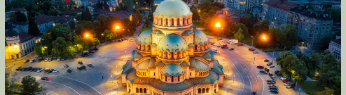What is the significance of the Alexander Nevsky Cathedral?
Refer to the image and give a detailed response to the question.

According to the caption, the Alexander Nevsky Cathedral is not only a symbol of Sofia but also a significant representation of Bulgaria's rich cultural heritage, indicating its importance in the country's history and identity.